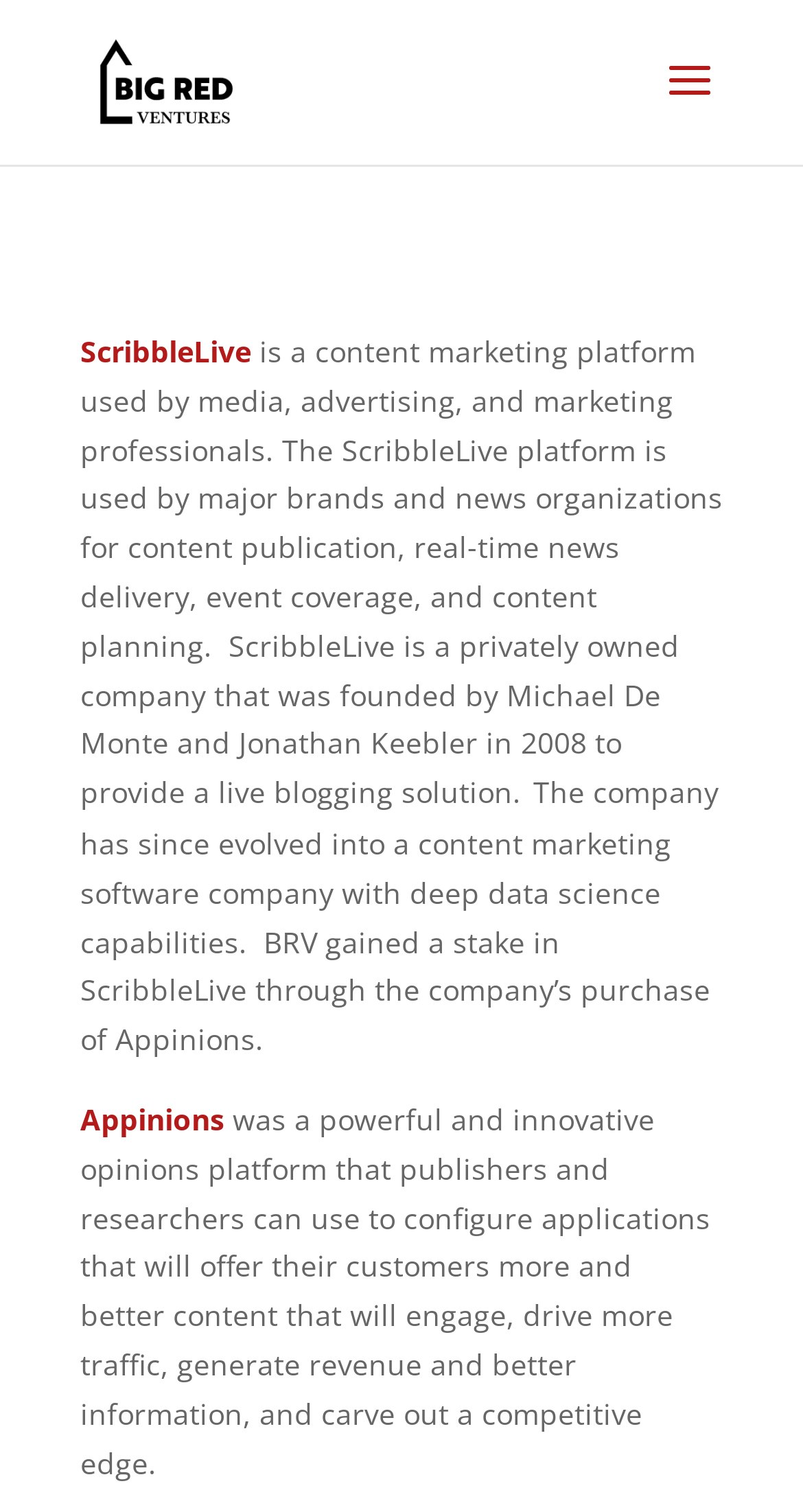Describe all the key features of the webpage in detail.

The webpage is about ScribbleLive, a content marketing platform, and its relation to BR Venture Fund (BRV). At the top left, there is a link to BR Venture Fund (BRV) accompanied by an image with the same name. Below this, there is a link to ScribbleLive. 

To the right of the ScribbleLive link, there is a paragraph of text that describes ScribbleLive as a platform used by media, advertising, and marketing professionals for content publication, real-time news delivery, event coverage, and content planning. It also mentions that ScribbleLive is a privately owned company founded in 2008.

Below this paragraph, there is a small gap, and then another paragraph of text appears. This paragraph explains that ScribbleLive has evolved into a content marketing software company with deep data science capabilities. It also mentions that BRV gained a stake in ScribbleLive through the company's purchase of Appinions.

To the right of this paragraph, there is a link to Appinions. Below this link, there is a description of Appinions as a powerful and innovative opinions platform that publishers and researchers can use to configure applications that offer more and better content.